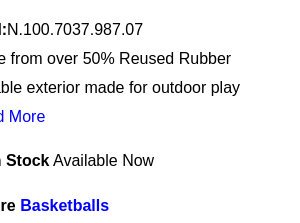Provide an extensive narrative of what is shown in the image.

The image showcases the "Nike Everyday Playground 8P Next Nature Amber Black White" basketball, designed for outdoor play. It highlights the product's unique features, including its composition of over 50% reused rubber, emphasizing sustainability. The basketball is tailored for playground use, ensuring durability and optimal performance. A note indicates that the product is currently back in stock and available for purchase. For more details, users can click on the "Read More" link or navigate to the "Basketballs" section.